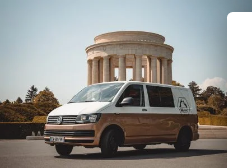Describe every significant element in the image thoroughly.

The image features a stylish California T6 van, prominently displayed against a backdrop of an iconic architectural structure. The van, with its distinctive two-tone design—featuring a light upper half and a golden-brown lower half—exudes a modern yet classic vibe, ideal for adventurous road trips. This versatile vehicle is designed to accommodate 4 passengers comfortably, making it perfect for family outings or group travel. The backdrop suggests a scenic destination, likely in the Pyrenees region, enhancing the appeal of exploring nature with this fully equipped campervan. The California T6 is known for its comfort and utility, providing all the amenities of a motorhome while maintaining the maneuverability of a car, with rental options starting from €89 per day.